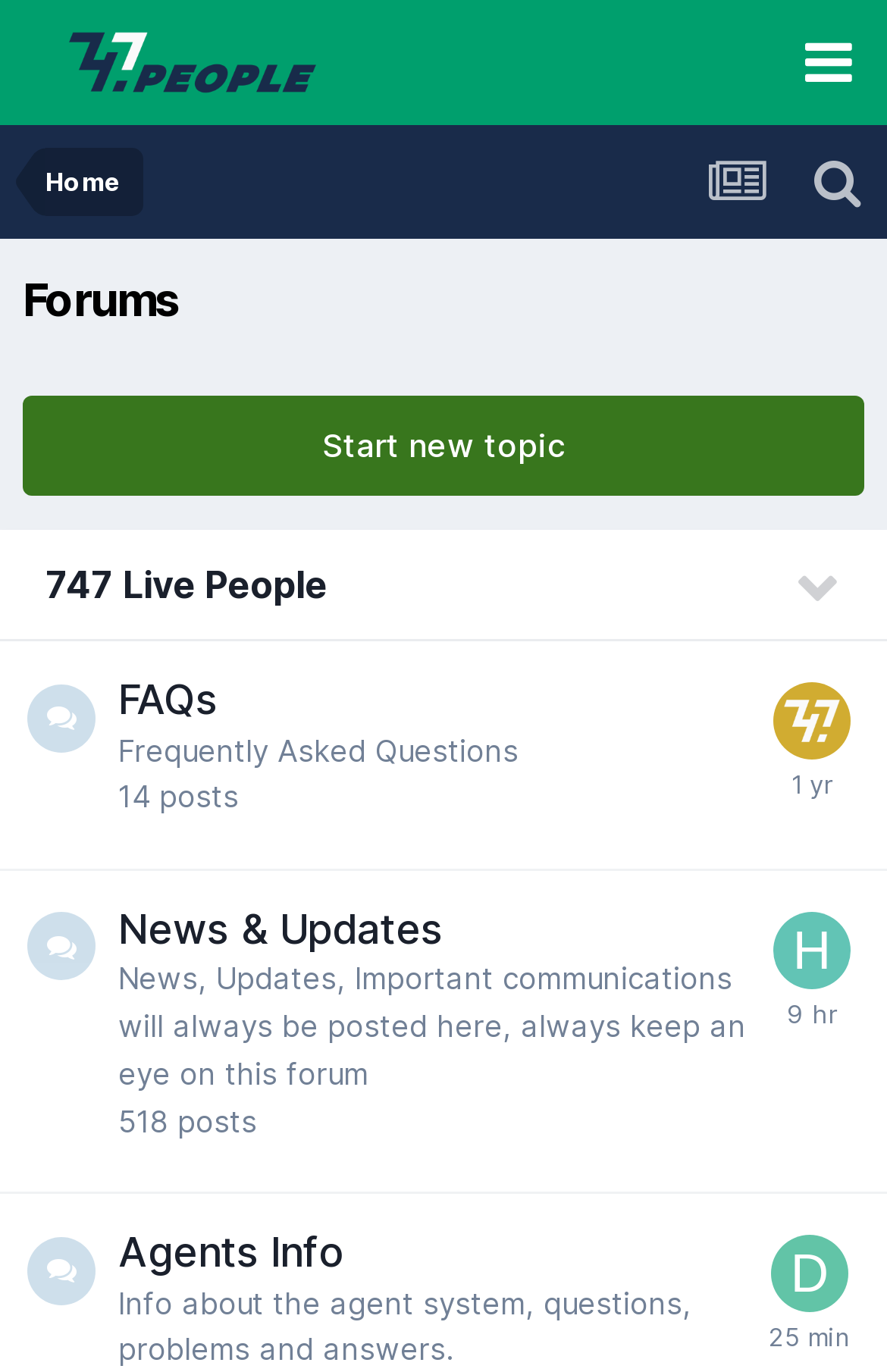Determine the bounding box coordinates (top-left x, top-left y, bottom-right x, bottom-right y) of the UI element described in the following text: Agents Info

[0.133, 0.895, 0.387, 0.93]